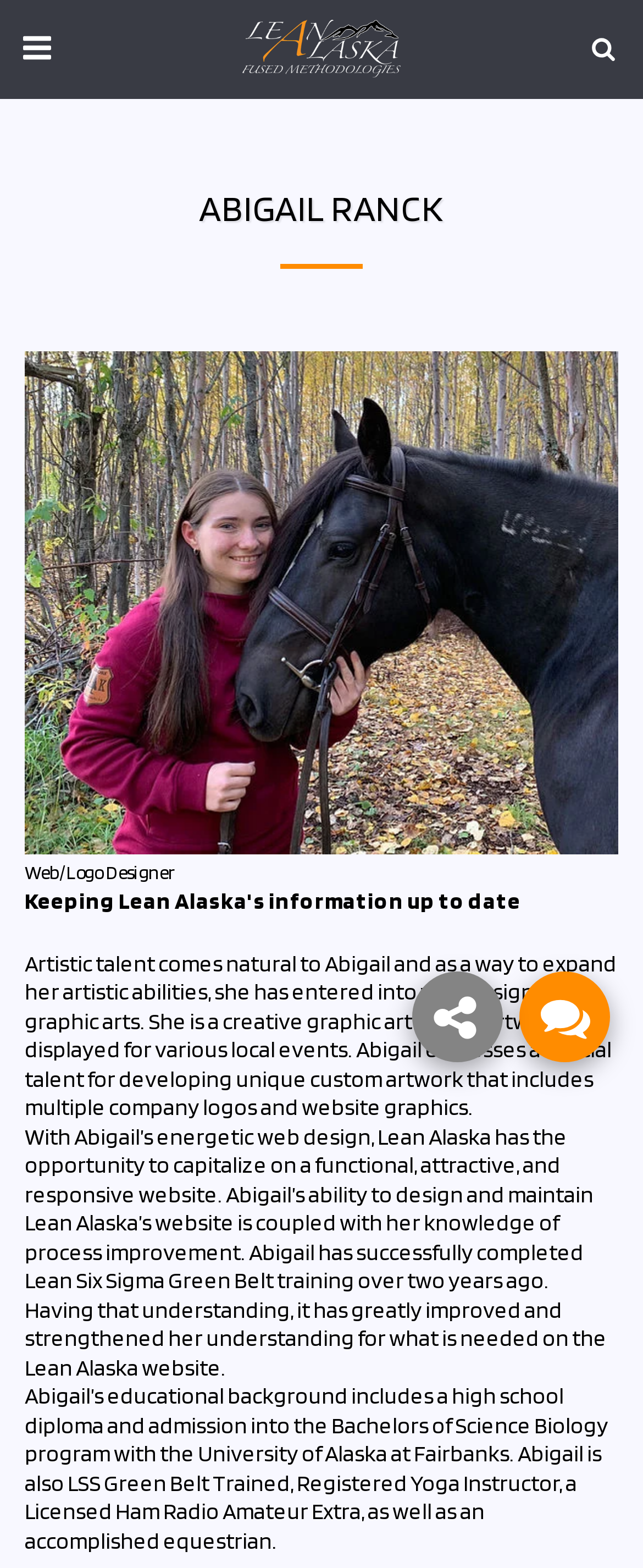Please identify the bounding box coordinates of the clickable region that I should interact with to perform the following instruction: "View Abigail's profile picture". The coordinates should be expressed as four float numbers between 0 and 1, i.e., [left, top, right, bottom].

[0.038, 0.224, 0.962, 0.545]